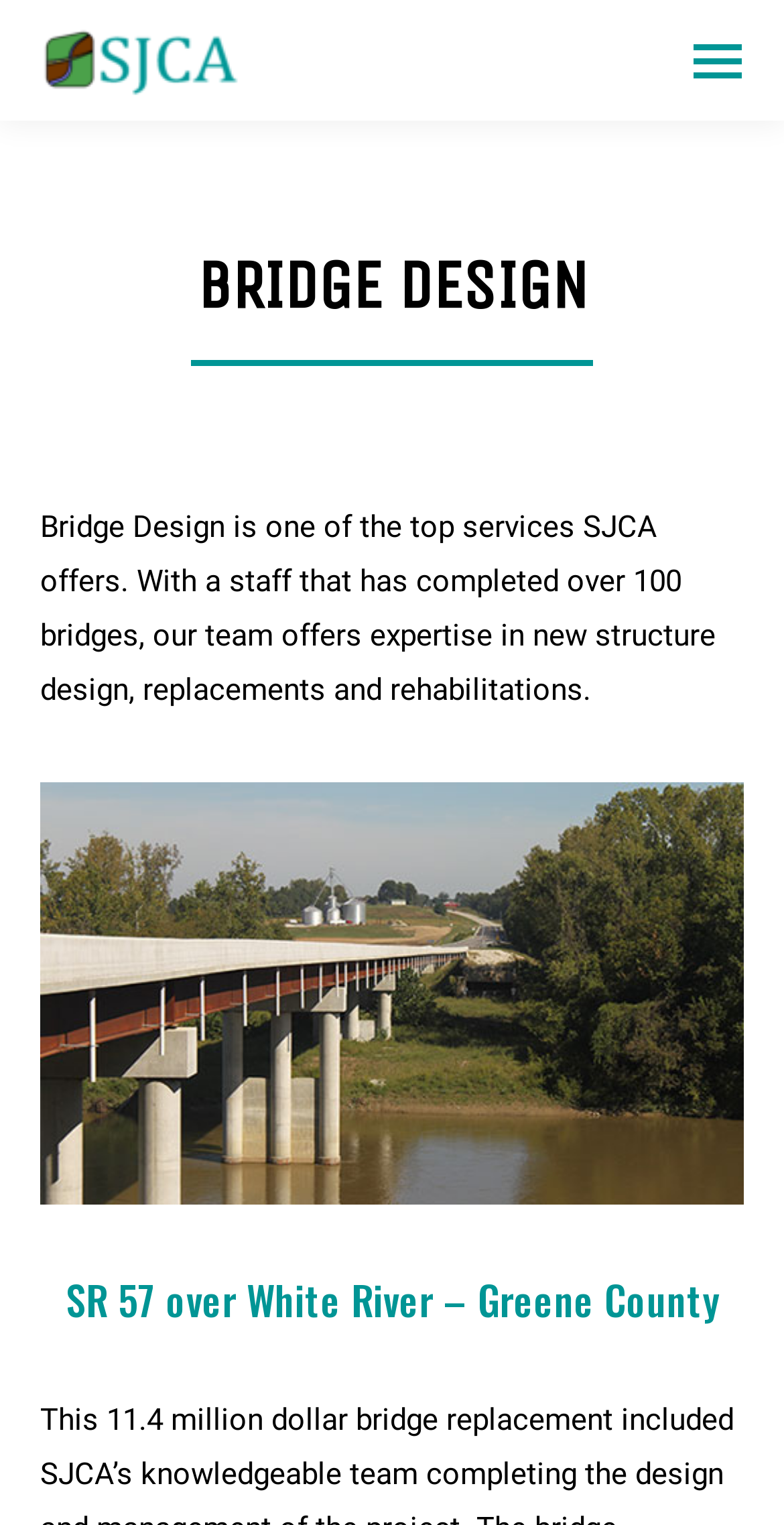Provide an in-depth caption for the webpage.

The webpage is about Bridge Design services offered by SJCA. At the top right corner, there is a mobile menu icon. On the top left, the company logo "SJCA" is displayed, accompanied by a heading "BRIDGE DESIGN" below it. 

Under the heading, a brief description of the Bridge Design services is provided, stating that SJCA's team has completed over 100 bridges and offers expertise in new structure design, replacements, and rehabilitations. 

Below the description, there is a large figure that takes up most of the width of the page, featuring an image of a bridge, specifically the SR-57 over White River in Greene County. The image is captioned with a heading "SR 57 over White River – Greene County". 

At the bottom right corner, there is a "Go to Top" link, accompanied by a small icon.